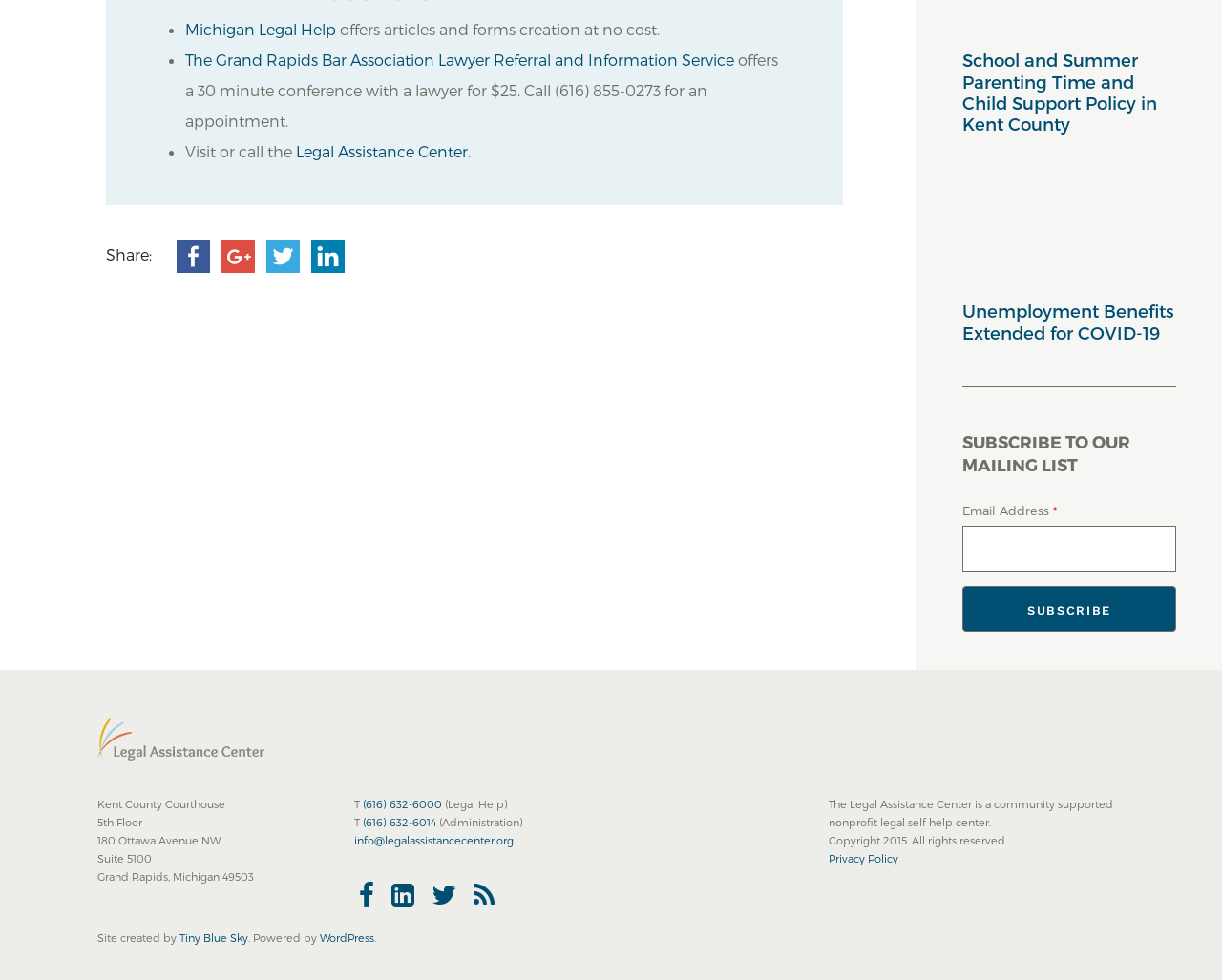Provide the bounding box coordinates of the area you need to click to execute the following instruction: "Visit the Legal Assistance Center".

[0.242, 0.145, 0.383, 0.164]